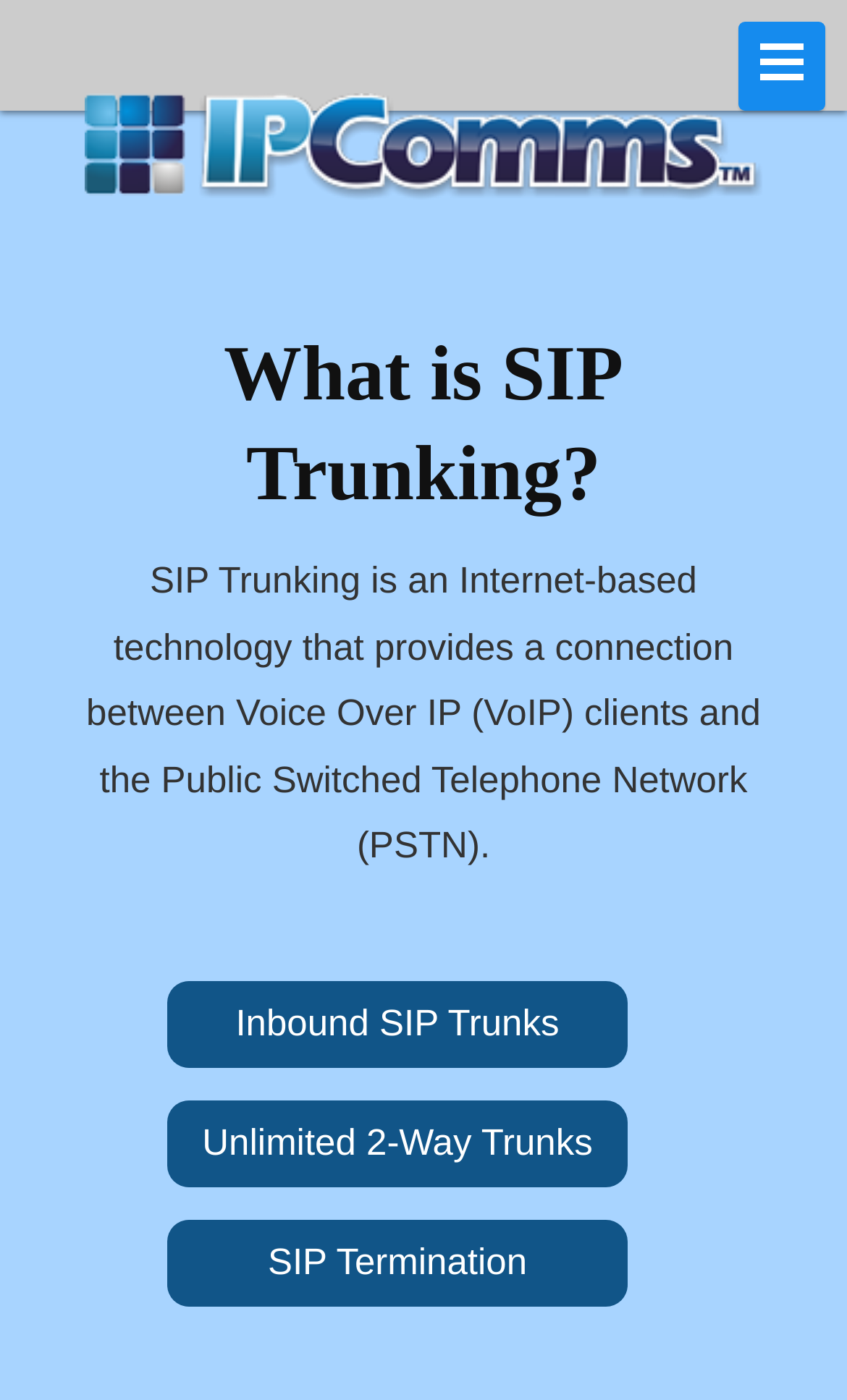Please respond in a single word or phrase: 
How many links are present in the webpage?

6